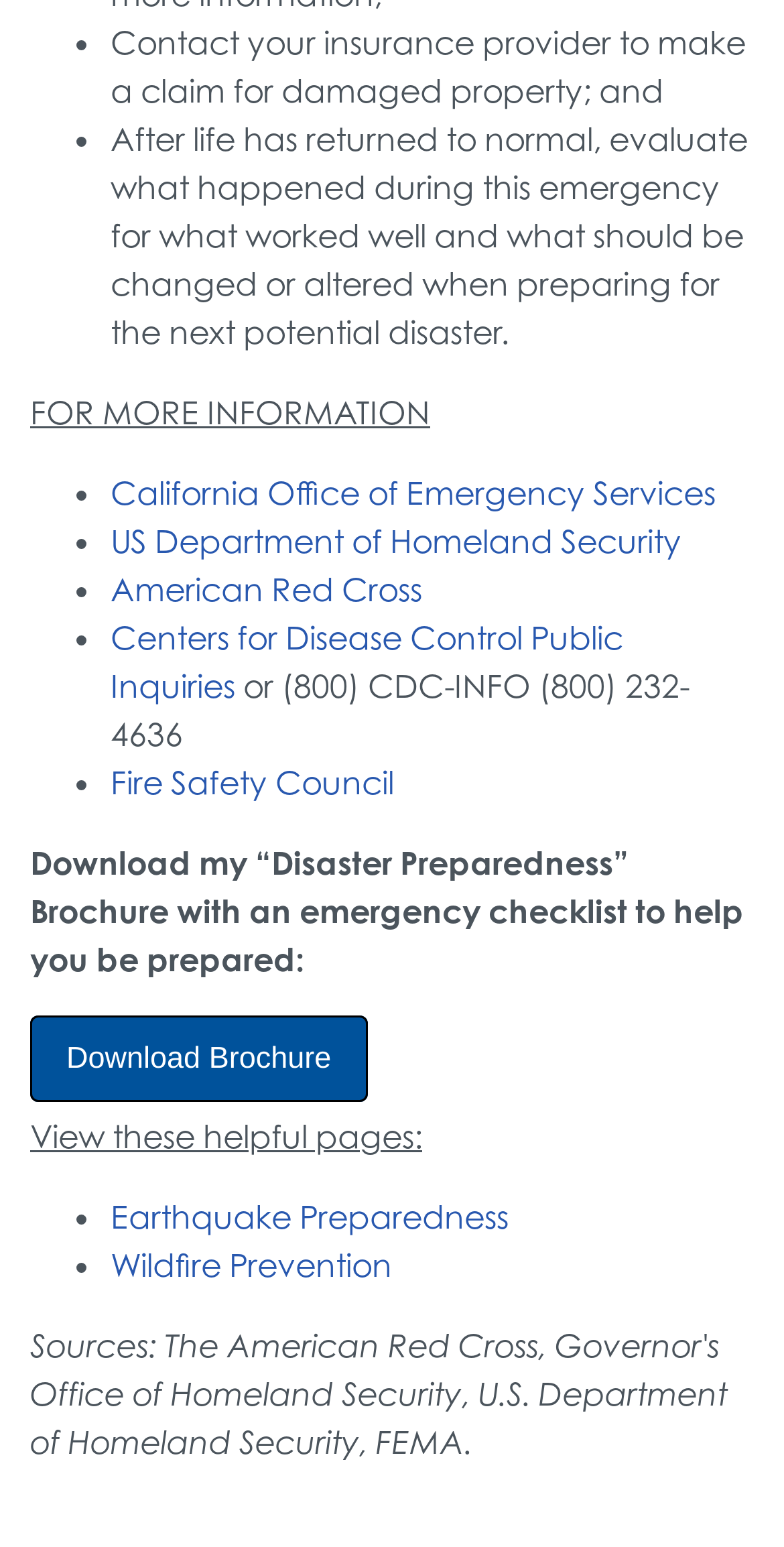Answer the question below with a single word or a brief phrase: 
How many list markers are there on this webpage?

7